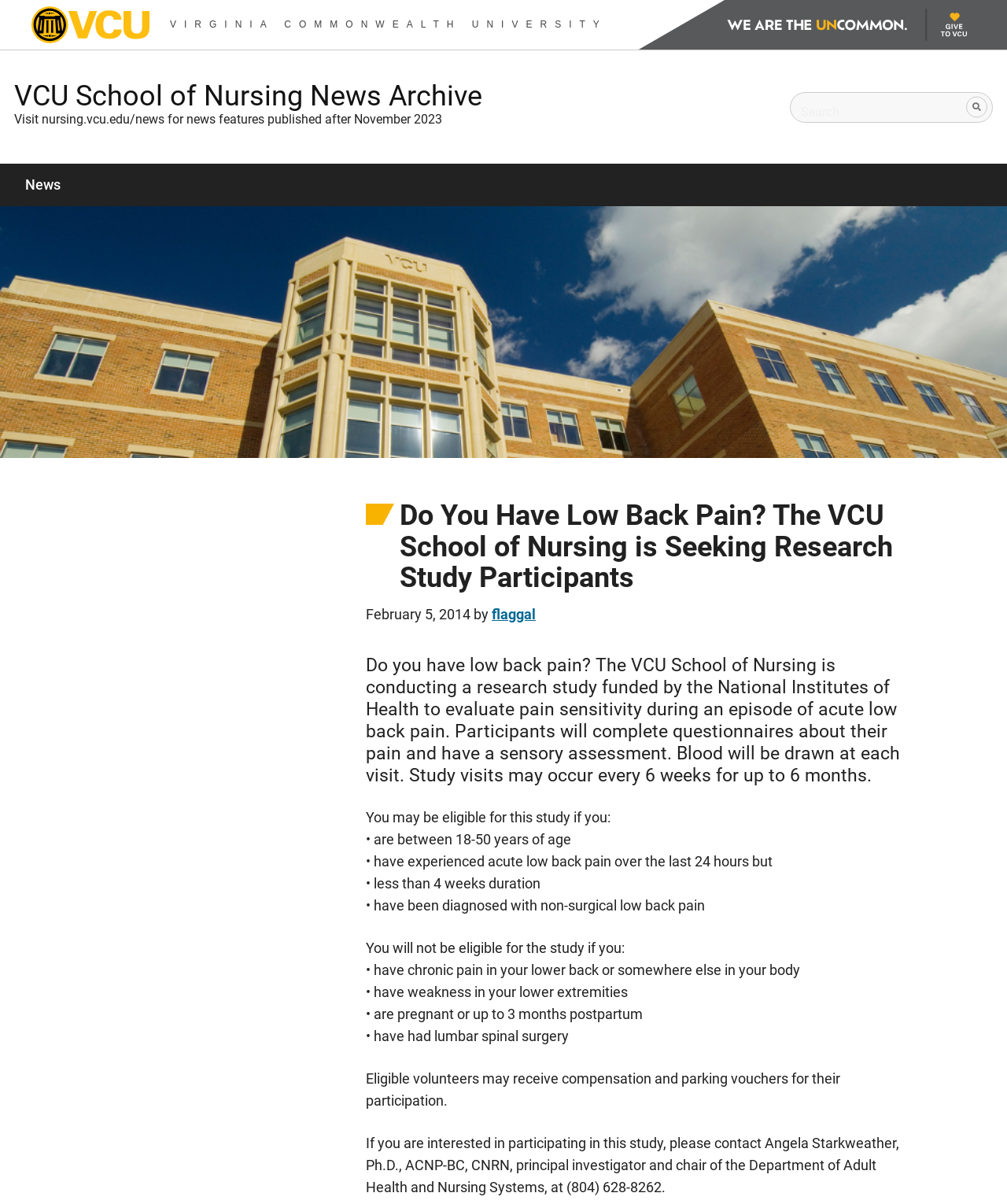Determine which piece of text is the heading of the webpage and provide it.

VCU School of Nursing News Archive